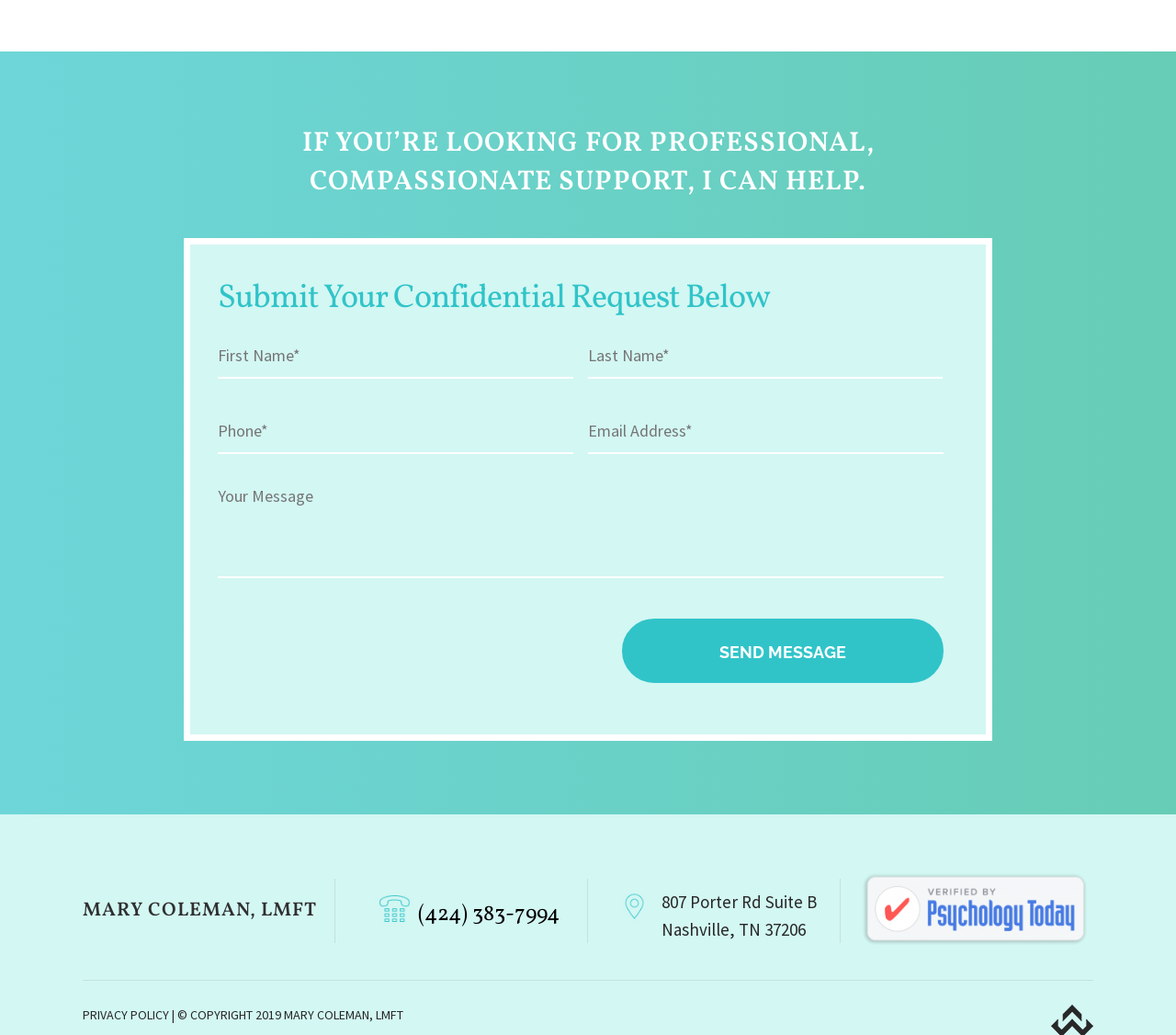Specify the bounding box coordinates of the region I need to click to perform the following instruction: "Click Send Message". The coordinates must be four float numbers in the range of 0 to 1, i.e., [left, top, right, bottom].

[0.529, 0.598, 0.802, 0.66]